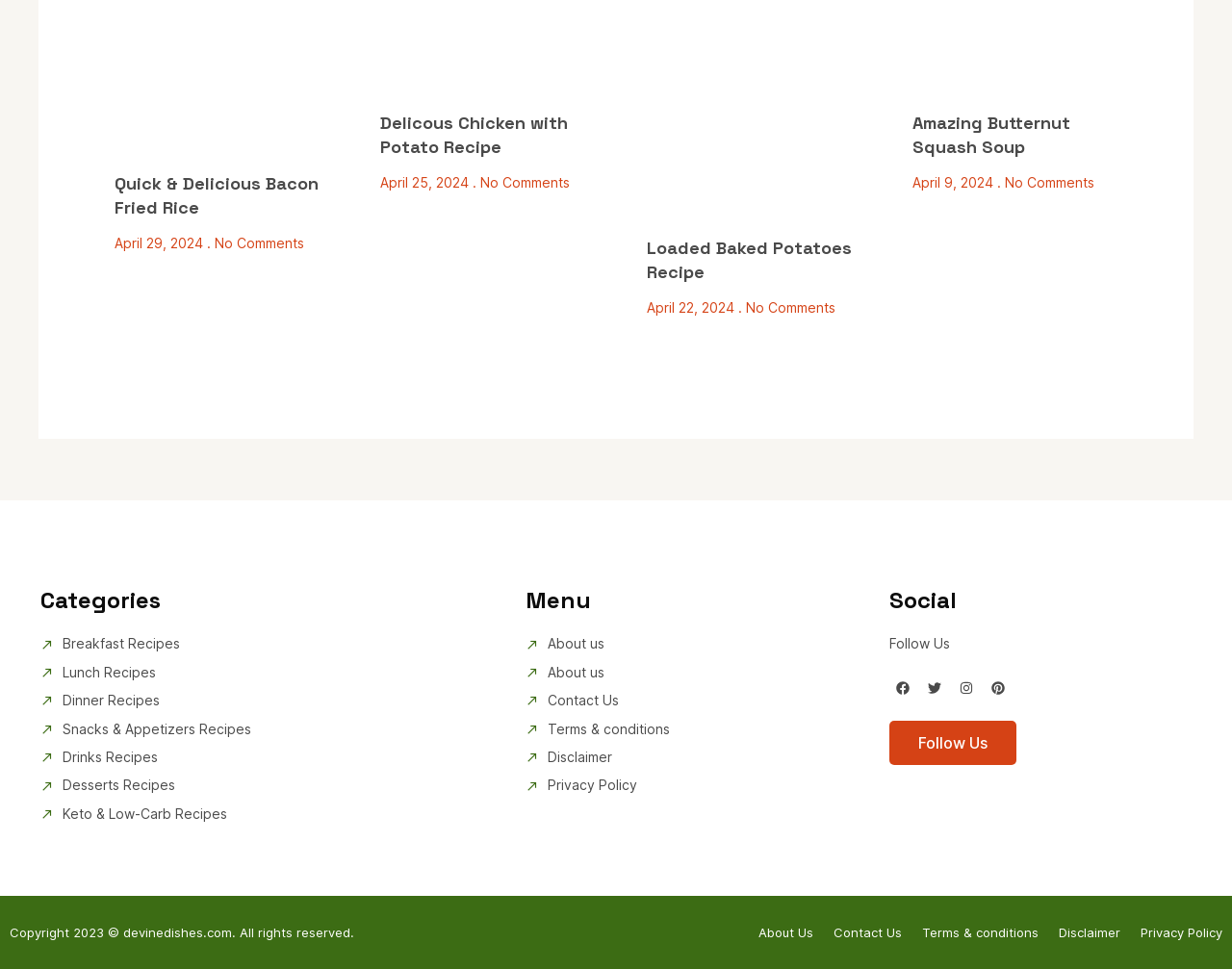Locate the bounding box coordinates of the clickable region necessary to complete the following instruction: "Click on Quick & Delicious Bacon Fried Rice recipe". Provide the coordinates in the format of four float numbers between 0 and 1, i.e., [left, top, right, bottom].

[0.093, 0.177, 0.259, 0.225]